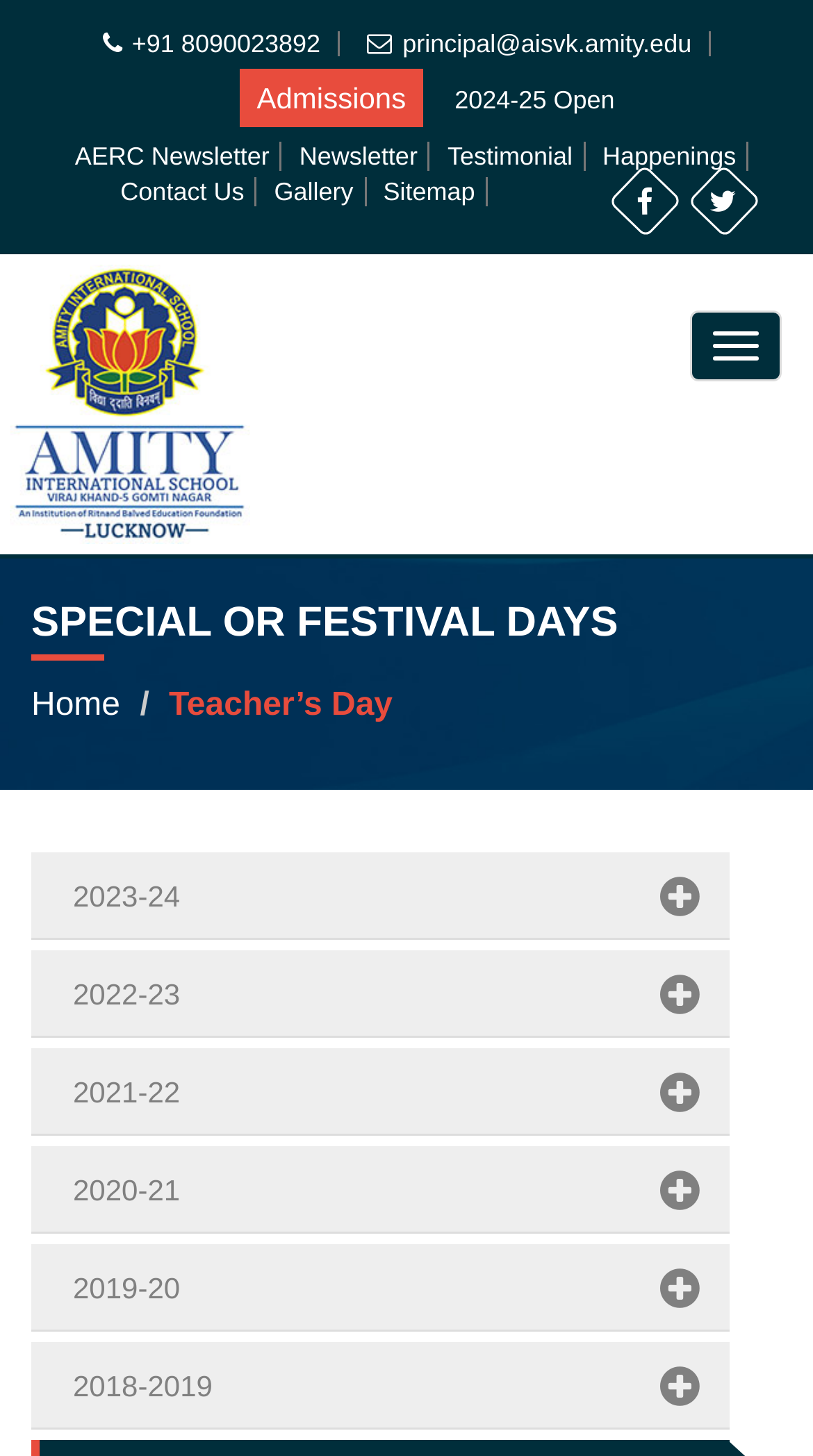Locate the bounding box coordinates of the clickable area needed to fulfill the instruction: "Send an email to the principal".

[0.495, 0.02, 0.851, 0.04]